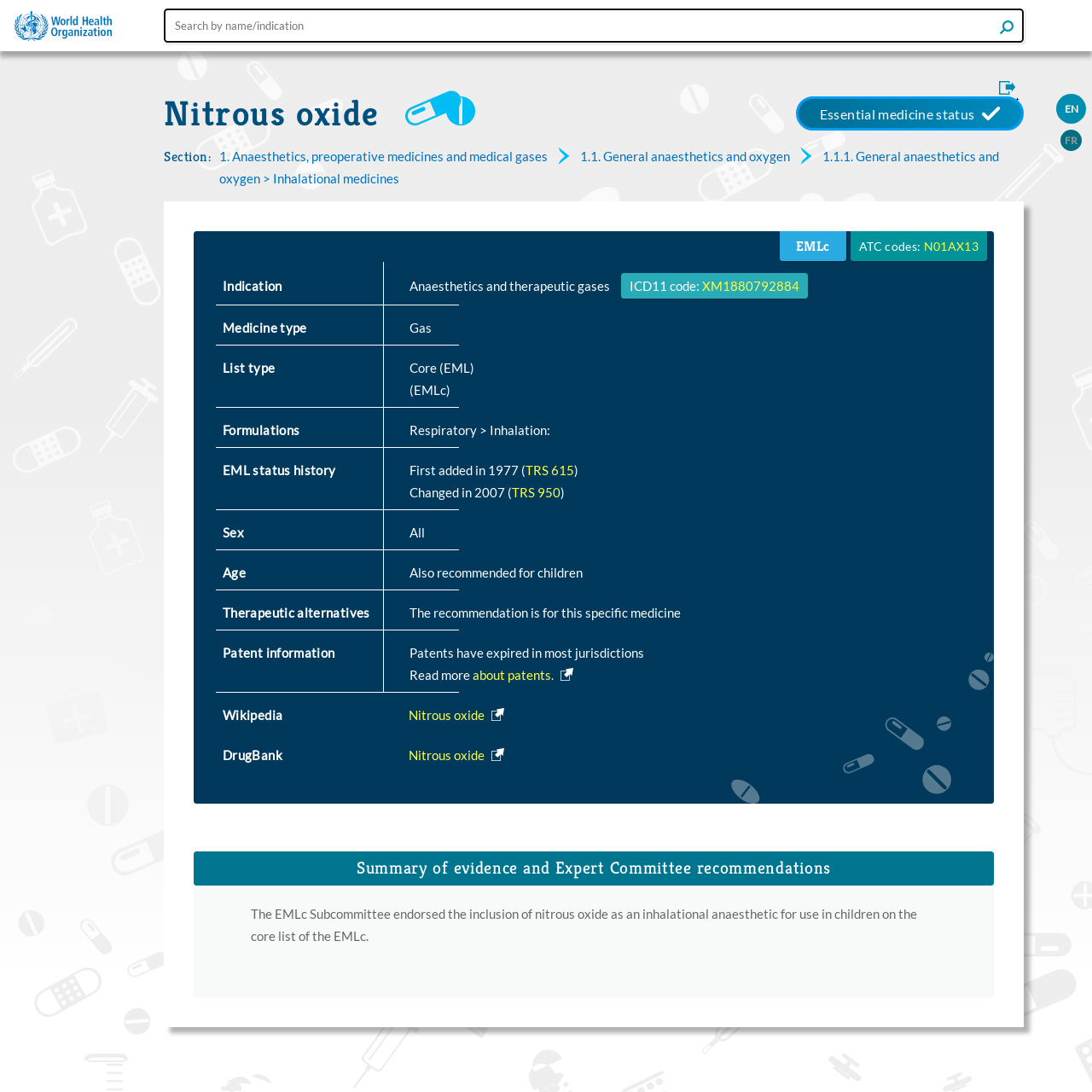Please locate the bounding box coordinates of the element that should be clicked to achieve the given instruction: "View nitrous oxide details".

[0.15, 0.084, 0.347, 0.124]